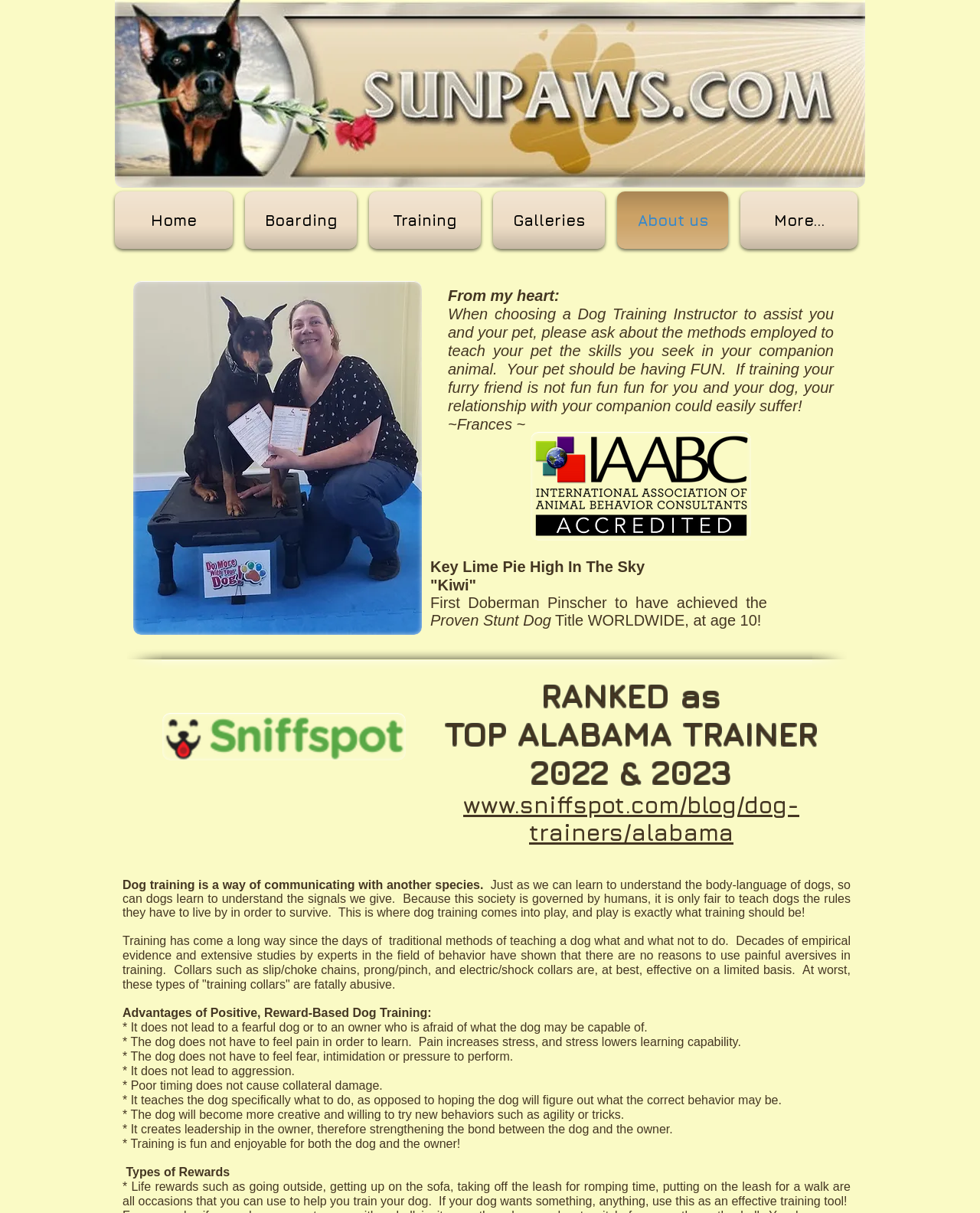From the webpage screenshot, predict the bounding box of the UI element that matches this description: "www.sniffspot.com/blog/dog-trainers/alabama".

[0.473, 0.652, 0.816, 0.698]